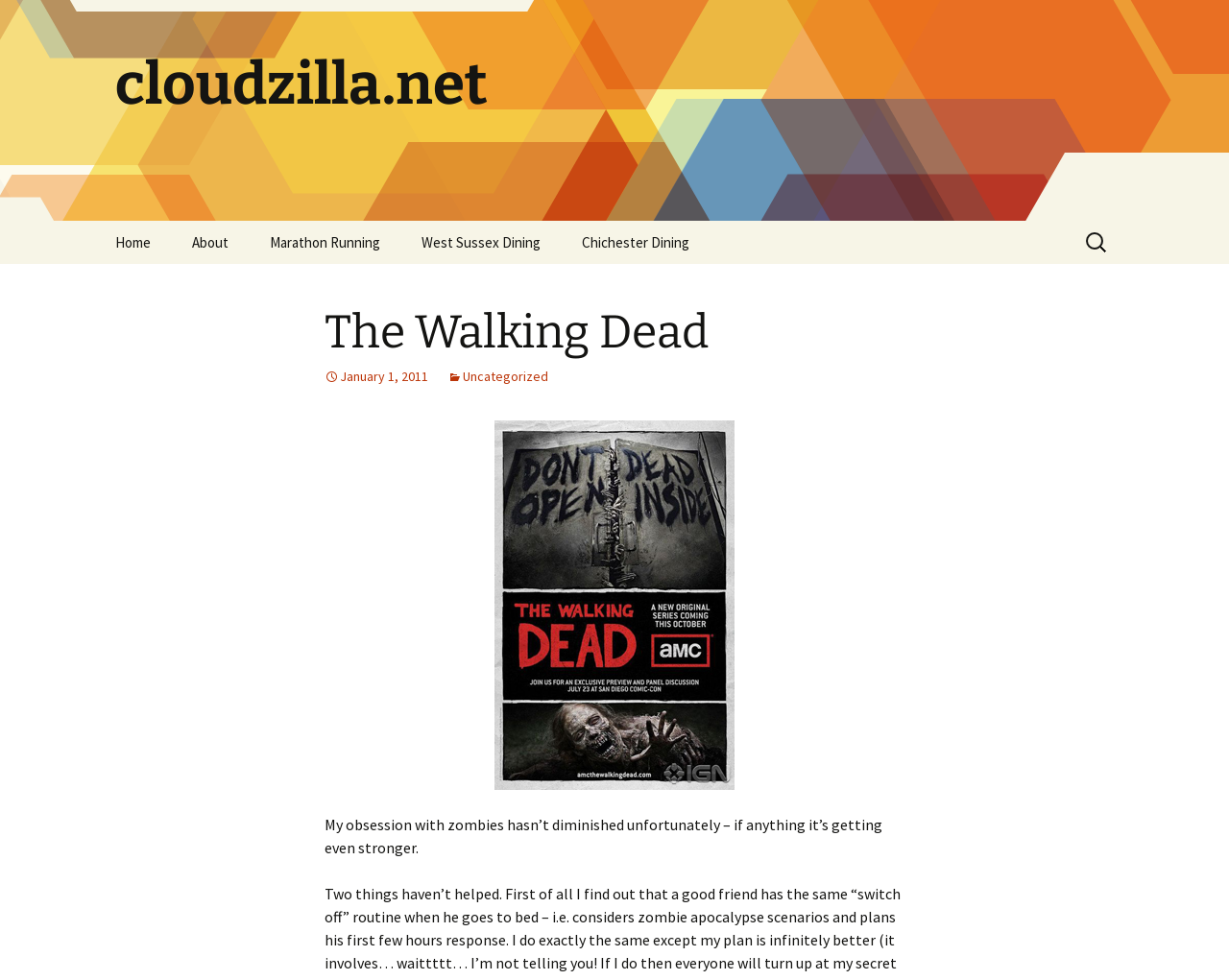Can you pinpoint the bounding box coordinates for the clickable element required for this instruction: "check the date of the post"? The coordinates should be four float numbers between 0 and 1, i.e., [left, top, right, bottom].

[0.264, 0.376, 0.348, 0.393]